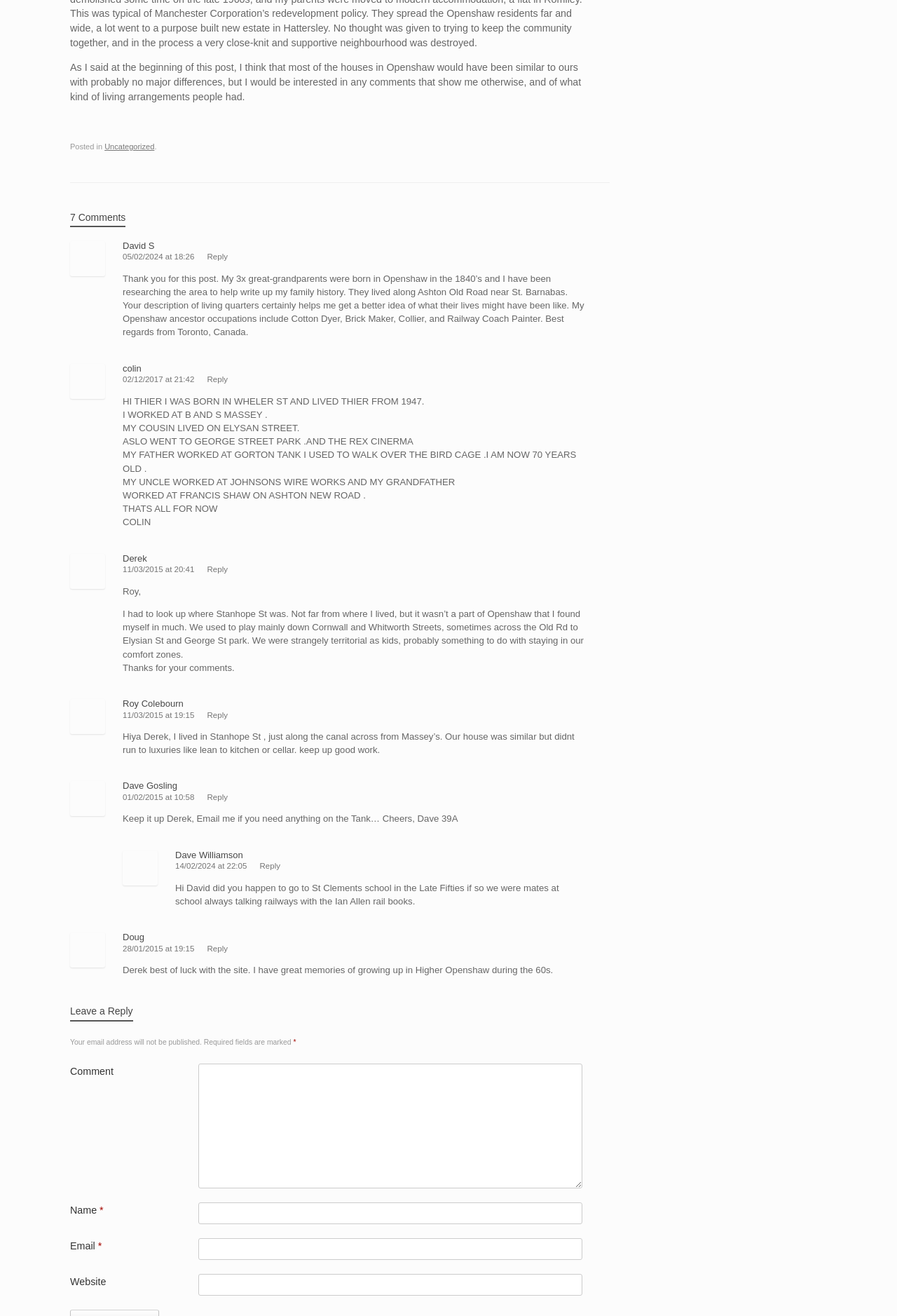From the screenshot, find the bounding box of the UI element matching this description: "parent_node: Email * aria-describedby="email-notes" name="email"". Supply the bounding box coordinates in the form [left, top, right, bottom], each a float between 0 and 1.

[0.221, 0.941, 0.65, 0.957]